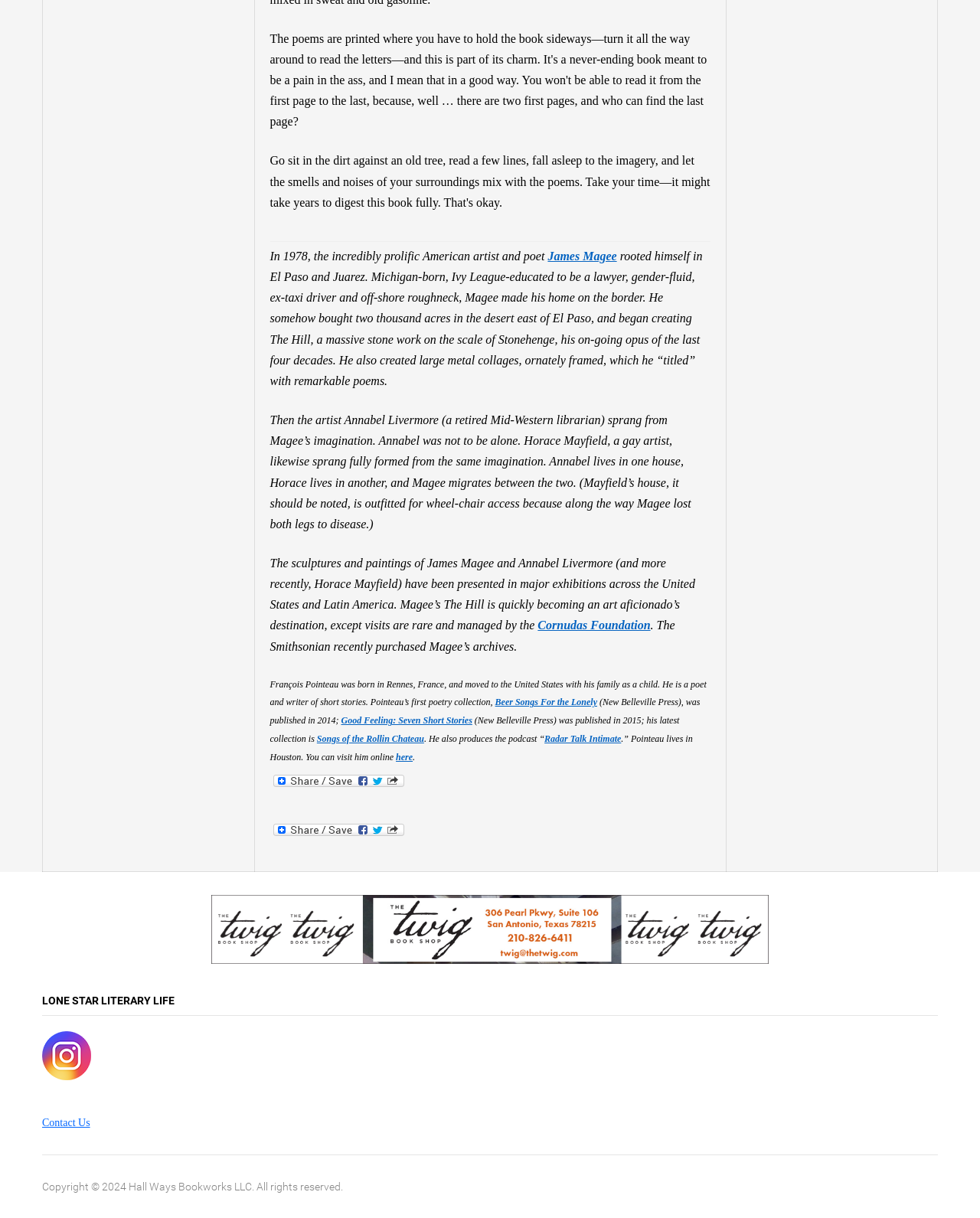Specify the bounding box coordinates of the element's region that should be clicked to achieve the following instruction: "Listen to Radar Talk Intimate". The bounding box coordinates consist of four float numbers between 0 and 1, in the format [left, top, right, bottom].

[0.556, 0.602, 0.634, 0.611]